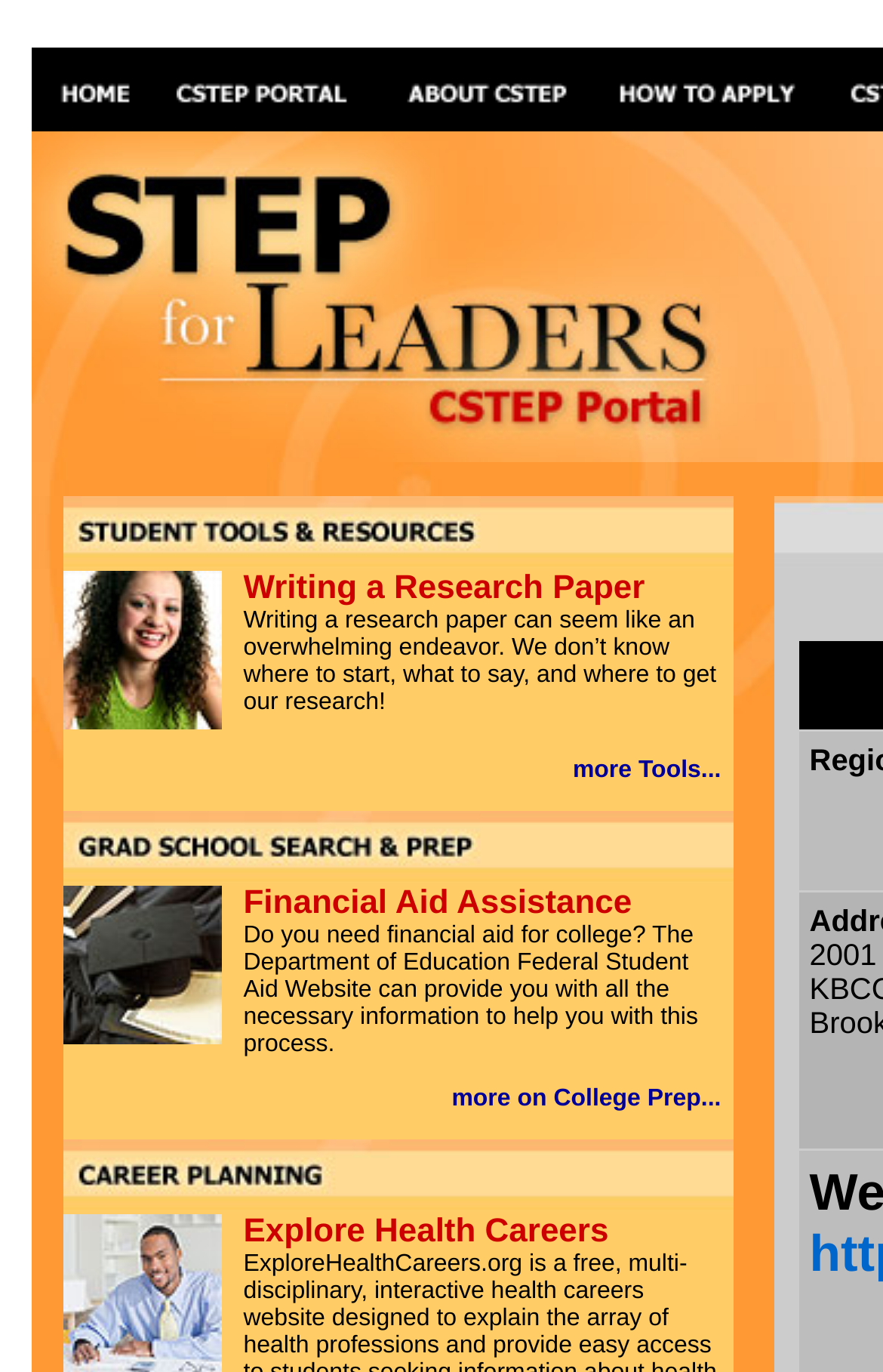Determine the bounding box for the UI element described here: "alt="STEP Home" name="img1"".

[0.035, 0.076, 0.199, 0.101]